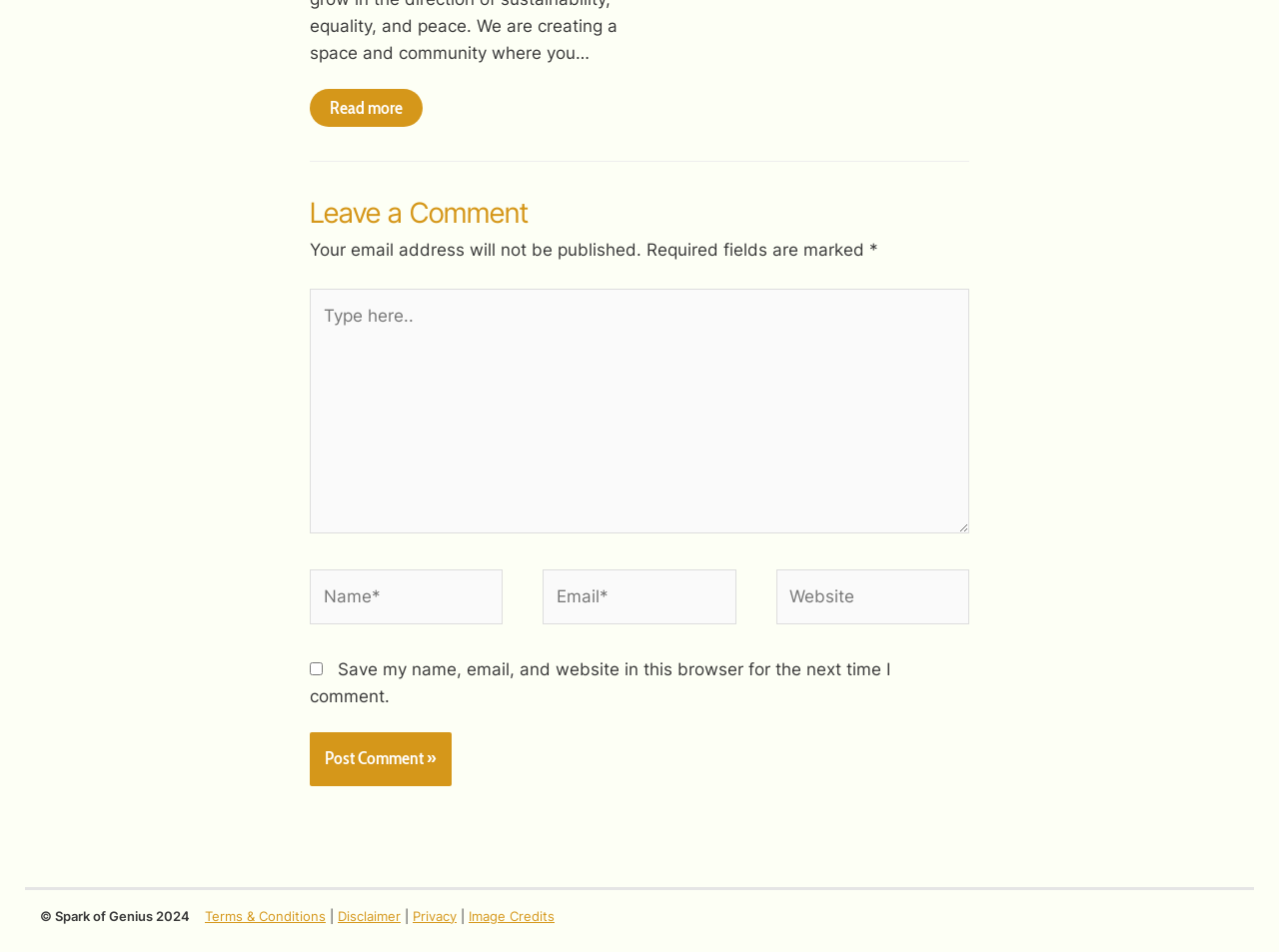Locate the bounding box coordinates of the area you need to click to fulfill this instruction: 'Leave a comment'. The coordinates must be in the form of four float numbers ranging from 0 to 1: [left, top, right, bottom].

[0.242, 0.17, 0.758, 0.248]